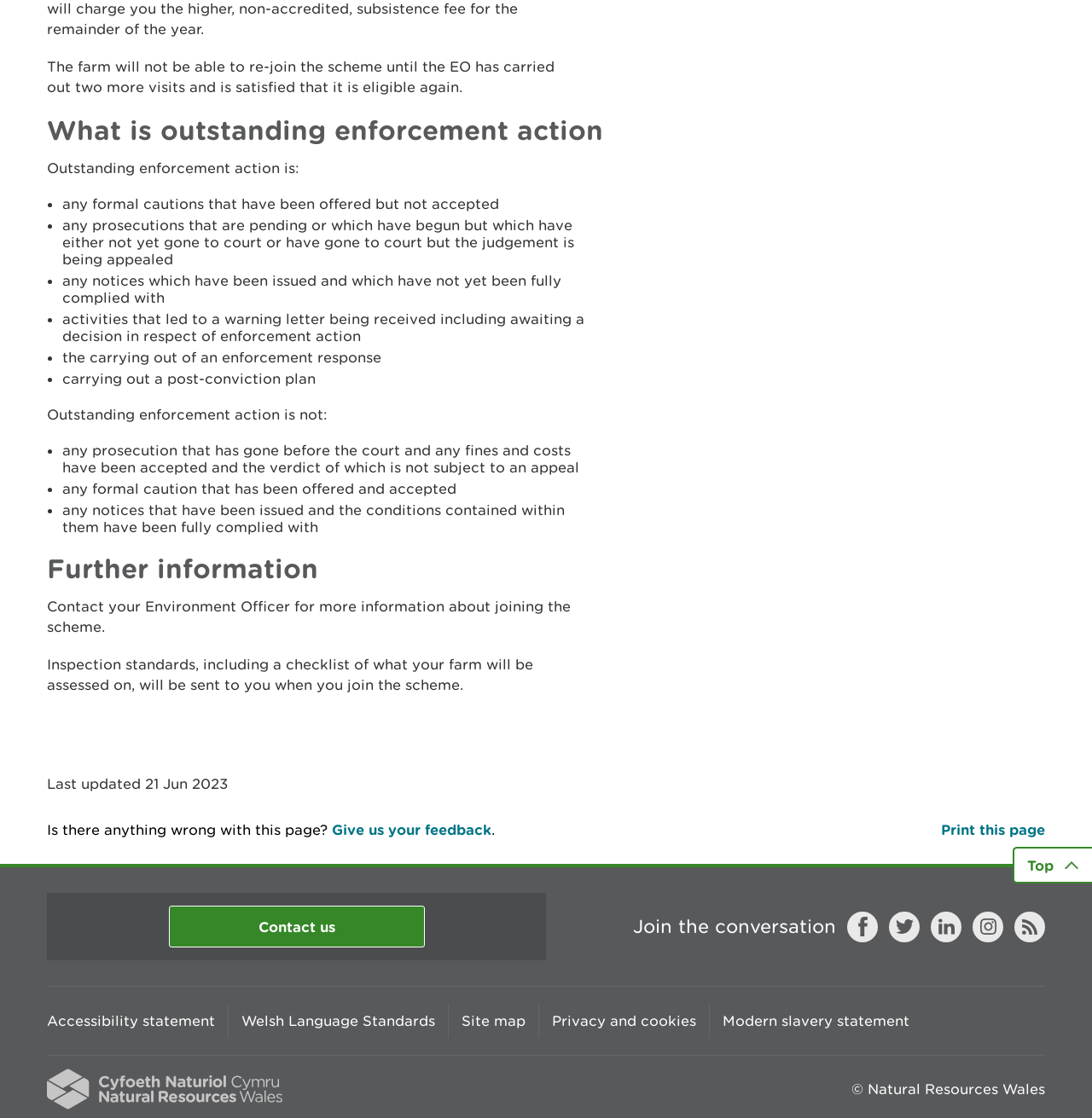Please identify the bounding box coordinates of the element's region that needs to be clicked to fulfill the following instruction: "read about facility". The bounding box coordinates should consist of four float numbers between 0 and 1, i.e., [left, top, right, bottom].

None